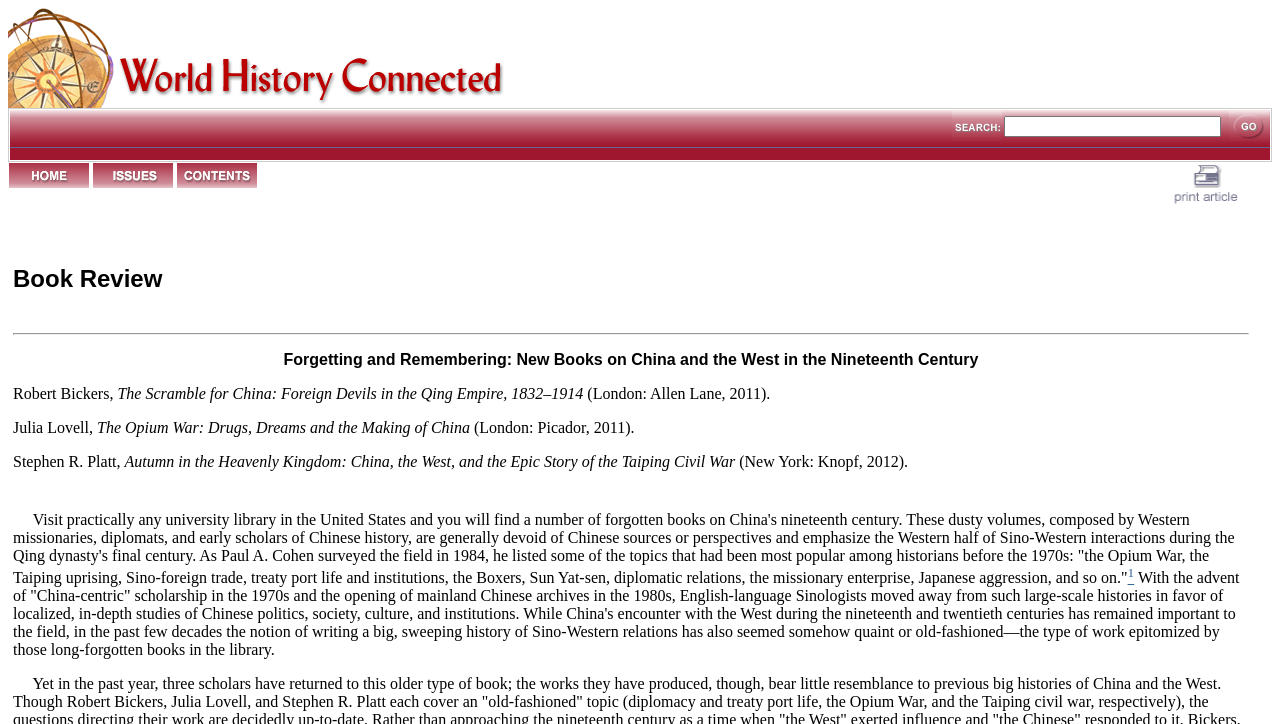What is the purpose of the button on the webpage?
Refer to the image and provide a concise answer in one word or phrase.

go